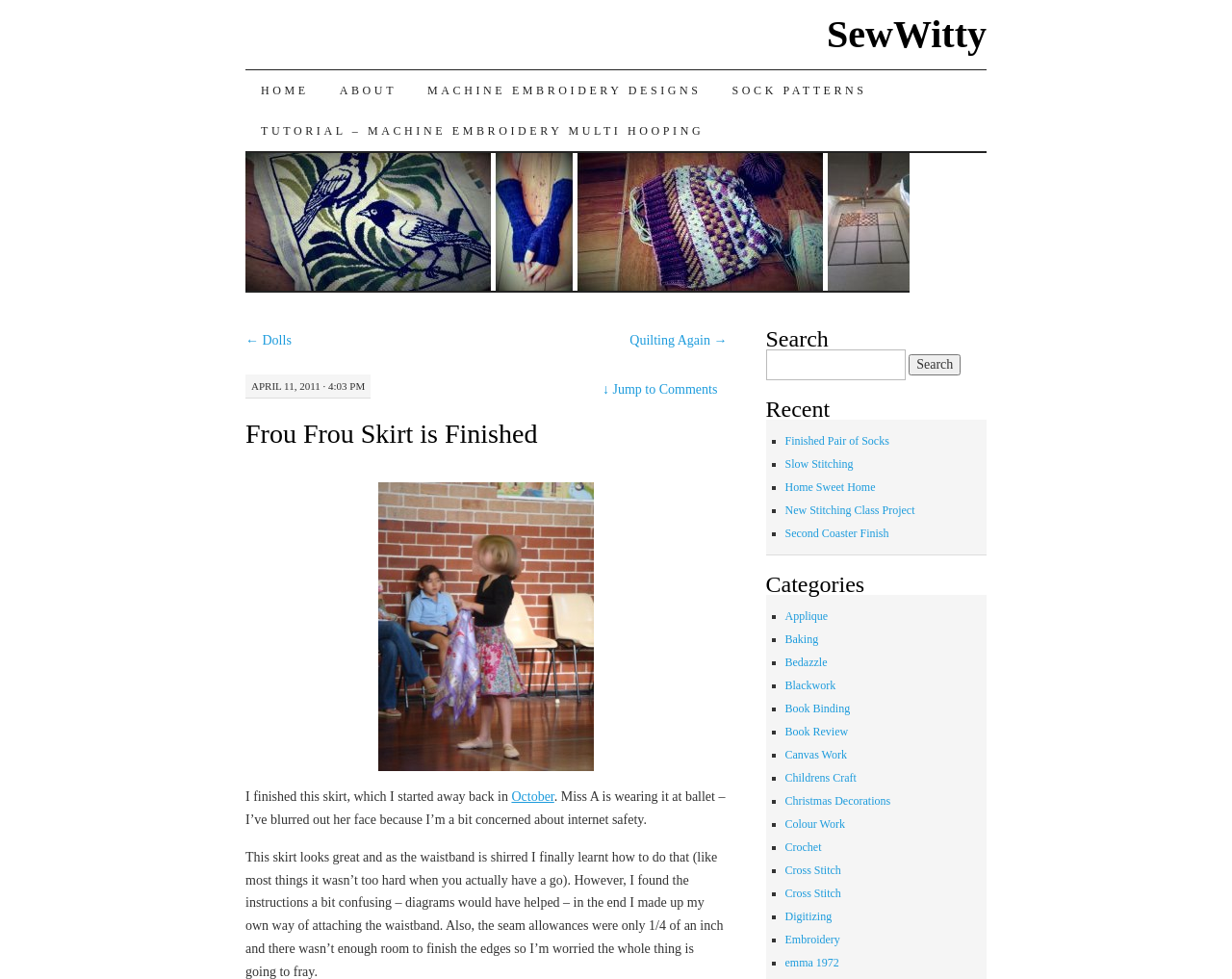What is the problem with the seam allowances?
Look at the screenshot and respond with one word or a short phrase.

not enough room to finish the edges